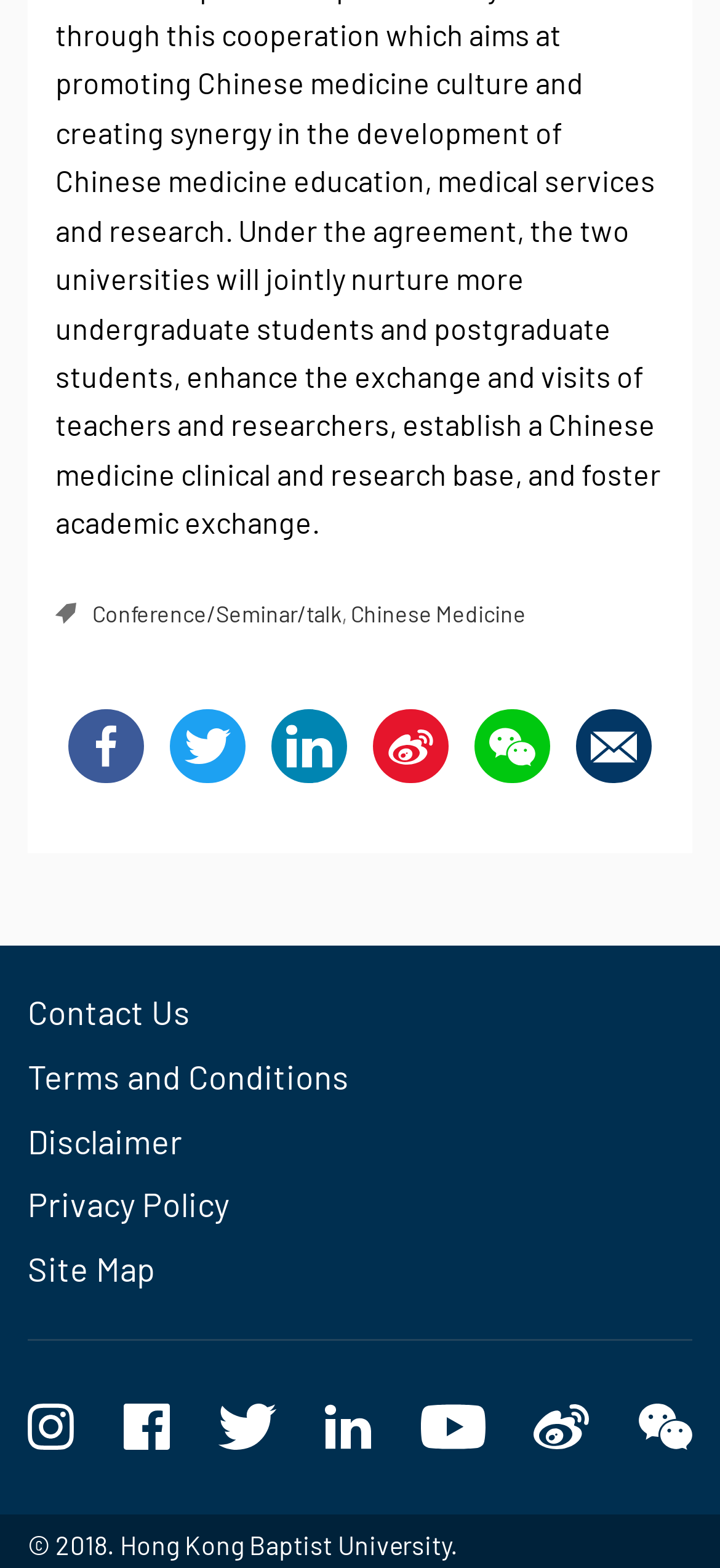What are the terms and conditions related links?
Answer the question with just one word or phrase using the image.

Terms and Conditions, Disclaimer, Privacy Policy